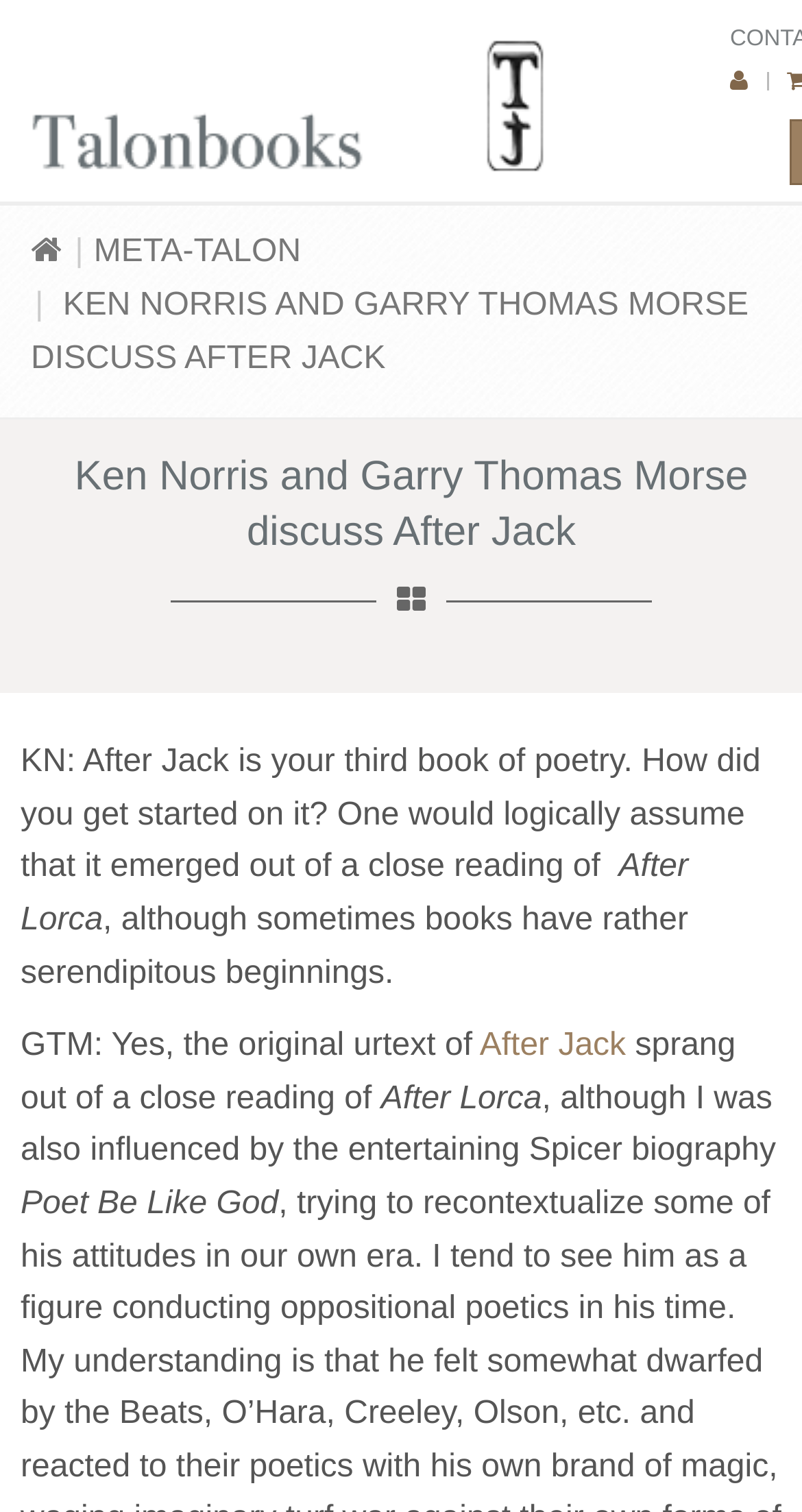Please provide a comprehensive answer to the question based on the screenshot: Who is the author of the book?

From the conversation, I inferred that Garry Thomas Morse is the author of the book 'After Jack' since he is responding to questions about the book.